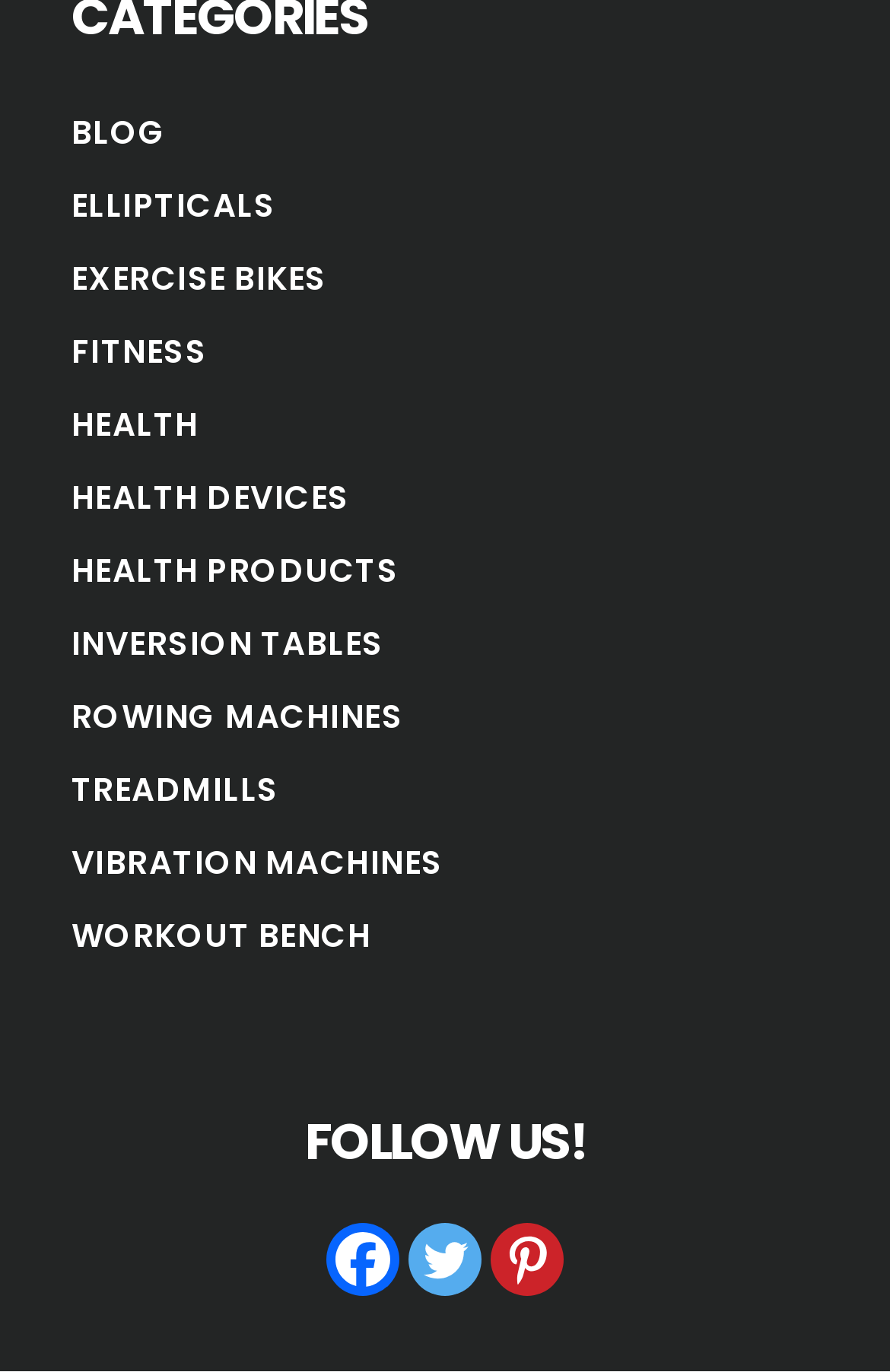How many social media links are there?
Based on the image, please offer an in-depth response to the question.

I counted the number of social media links by looking at the links 'Facebook', 'Twitter', and 'Pinterest' with their respective bounding box coordinates. There are three social media links in total.